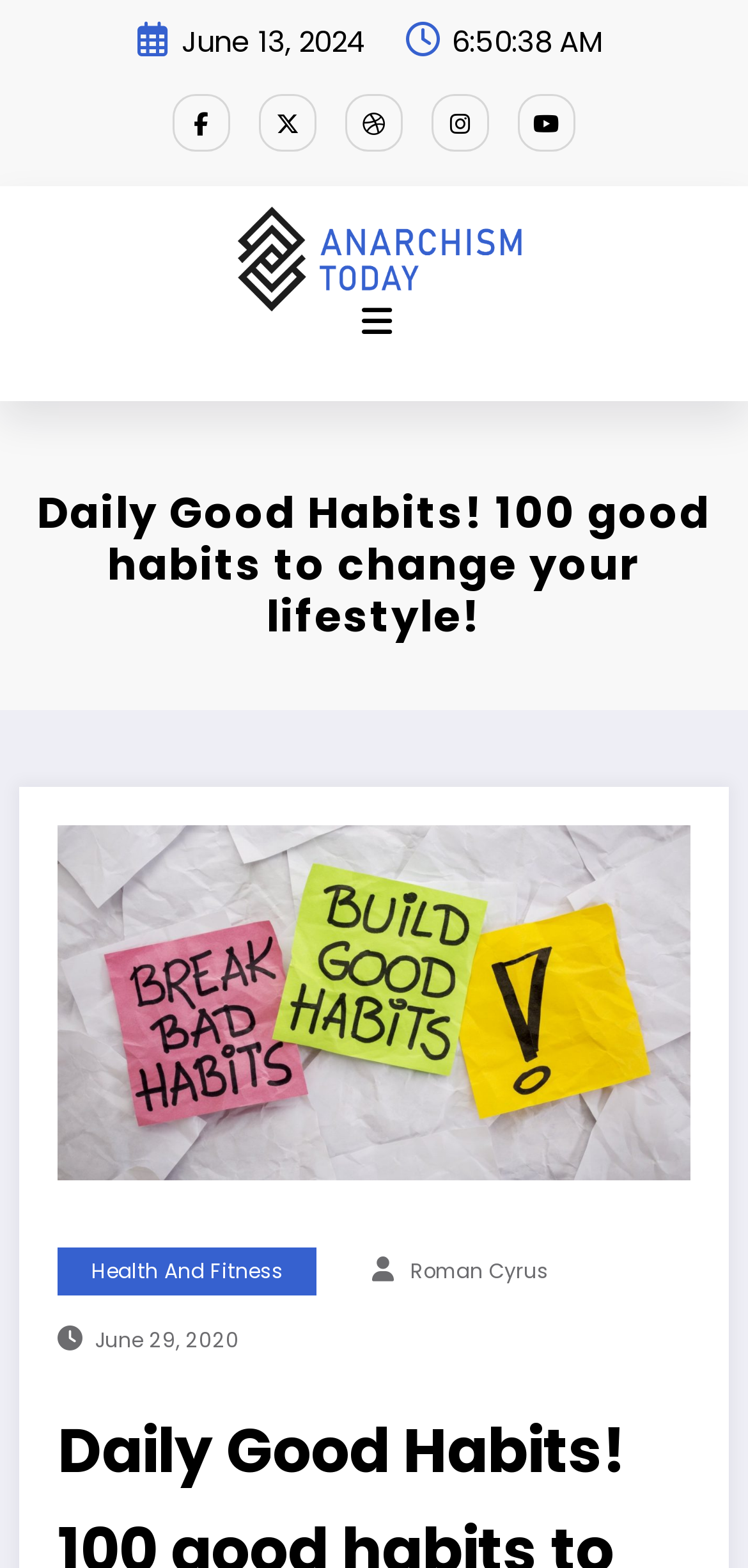Please give a succinct answer using a single word or phrase:
Is the menu button expanded?

No